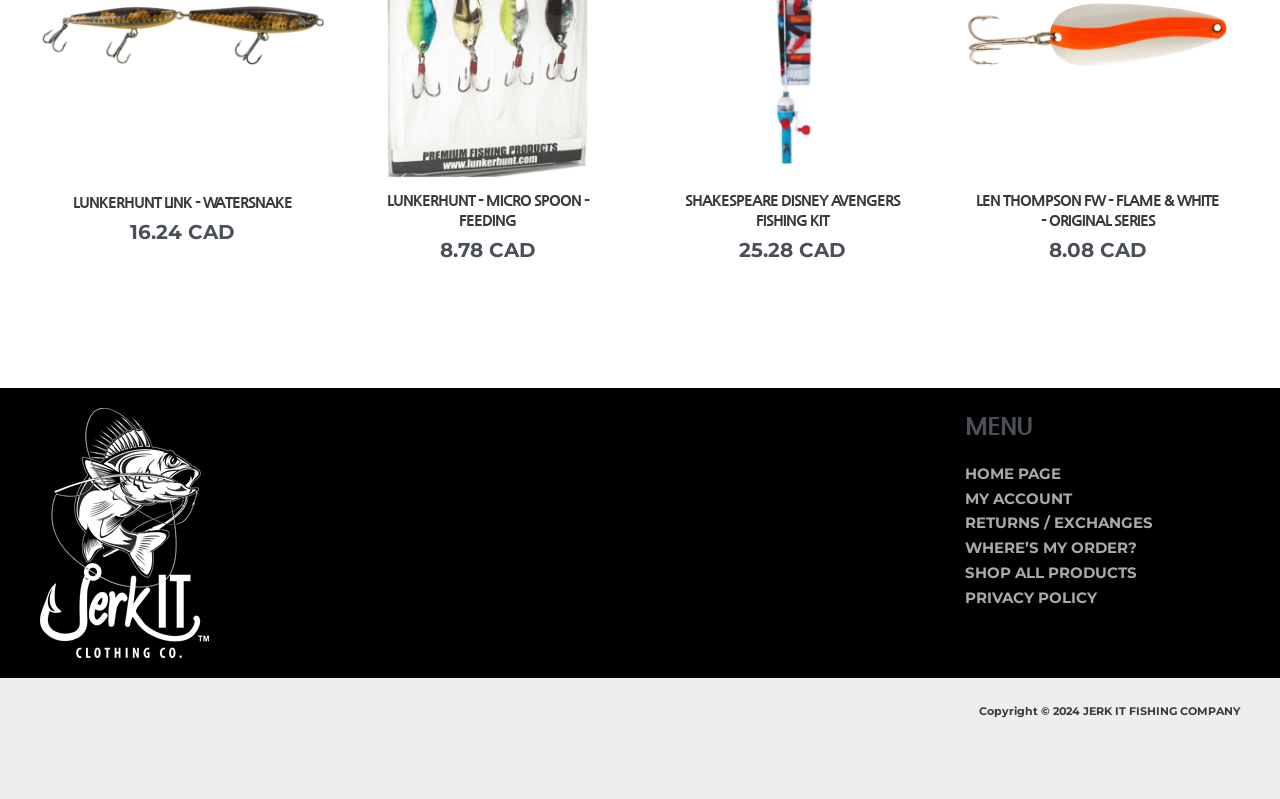How many menu items are there in the navigation?
Using the details from the image, give an elaborate explanation to answer the question.

I counted the number of menu items in the navigation, which are 'HOME PAGE', 'MY ACCOUNT', 'RETURNS / EXCHANGES', 'WHERE’S MY ORDER?', 'SHOP ALL PRODUCTS', and 'PRIVACY POLICY'.